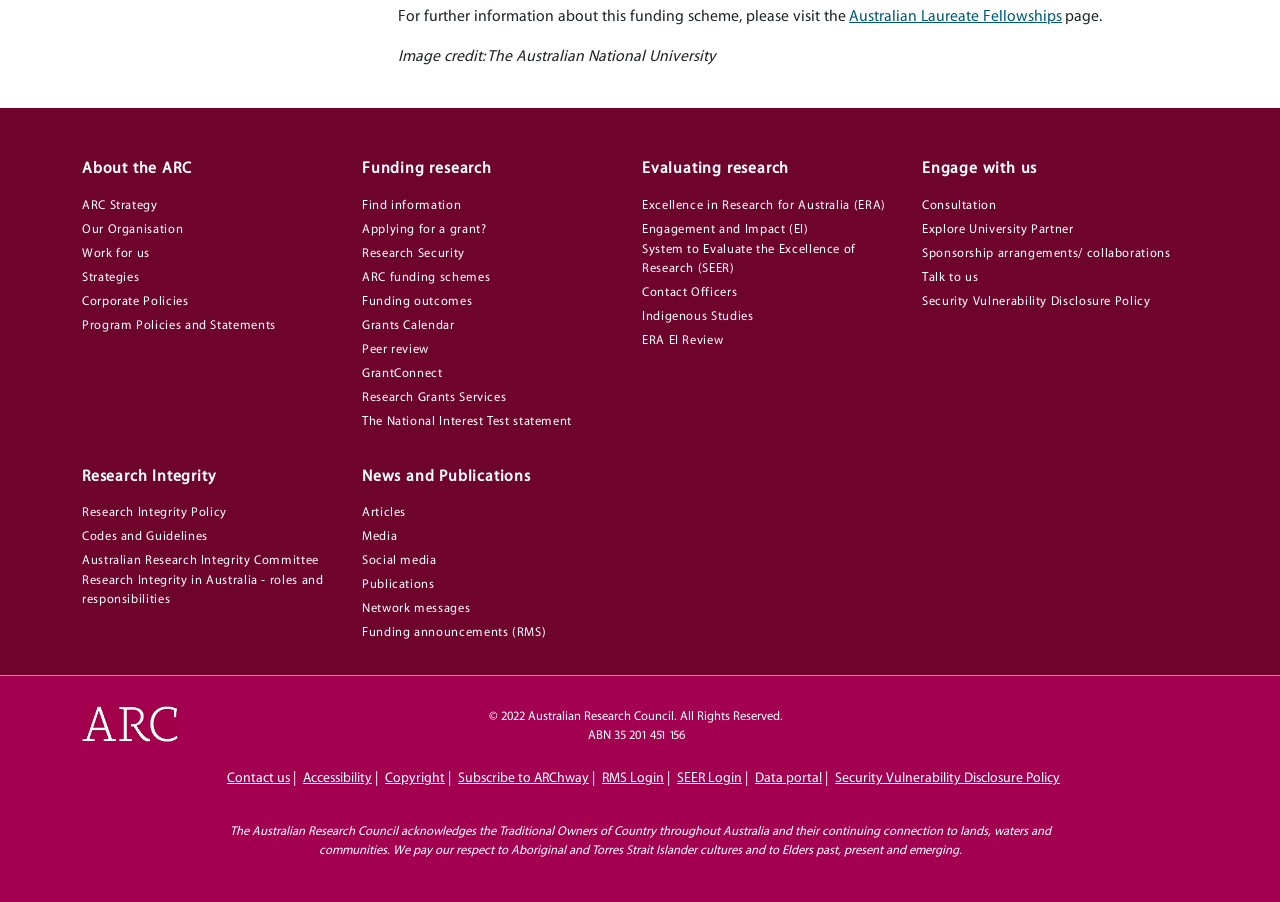Specify the bounding box coordinates of the element's region that should be clicked to achieve the following instruction: "Visit the Australian Laureate Fellowships page". The bounding box coordinates consist of four float numbers between 0 and 1, in the format [left, top, right, bottom].

[0.663, 0.008, 0.83, 0.028]